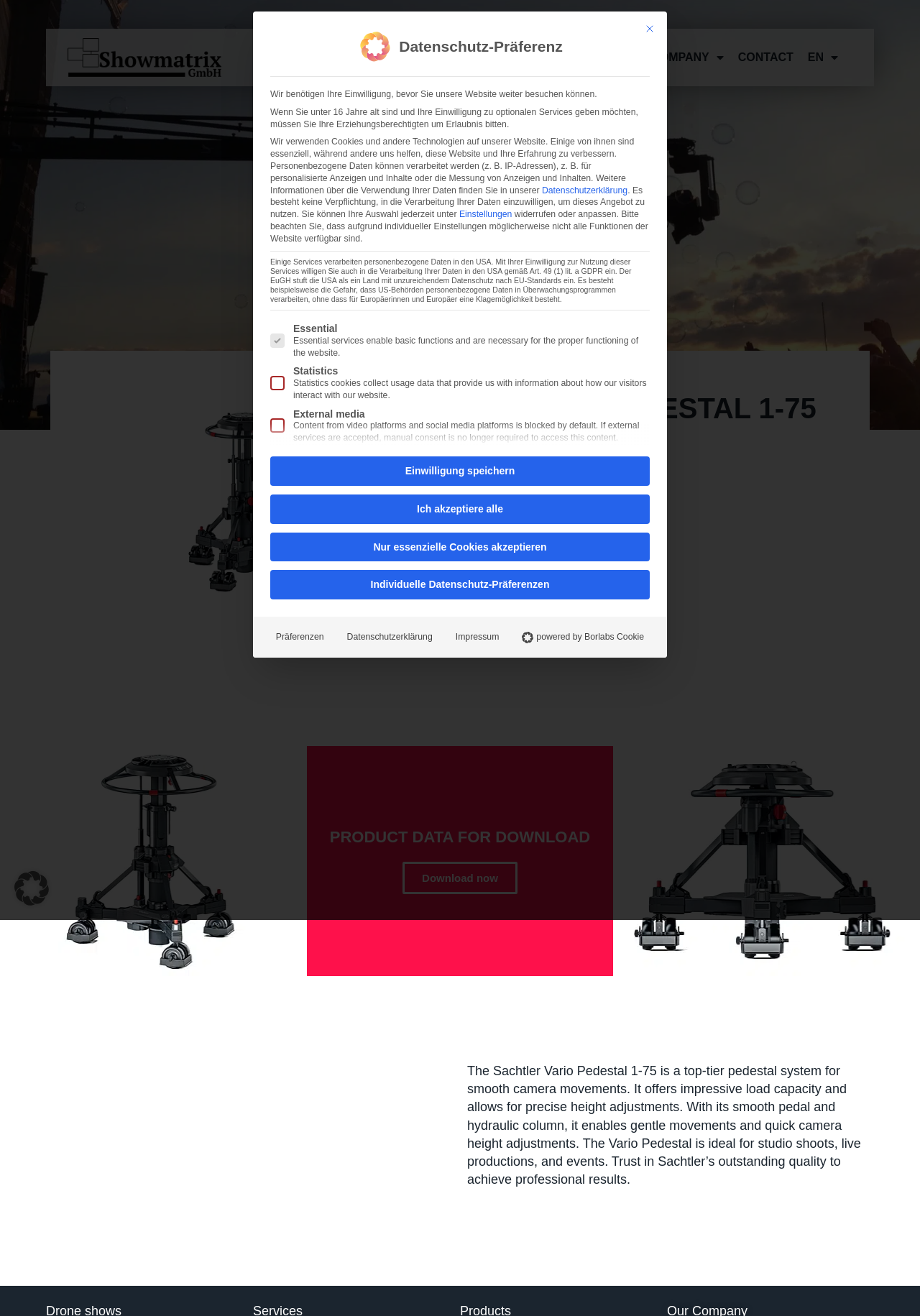Give a one-word or one-phrase response to the question:
What is the weight support of the Sachtler Studio pedestal?

75 kg